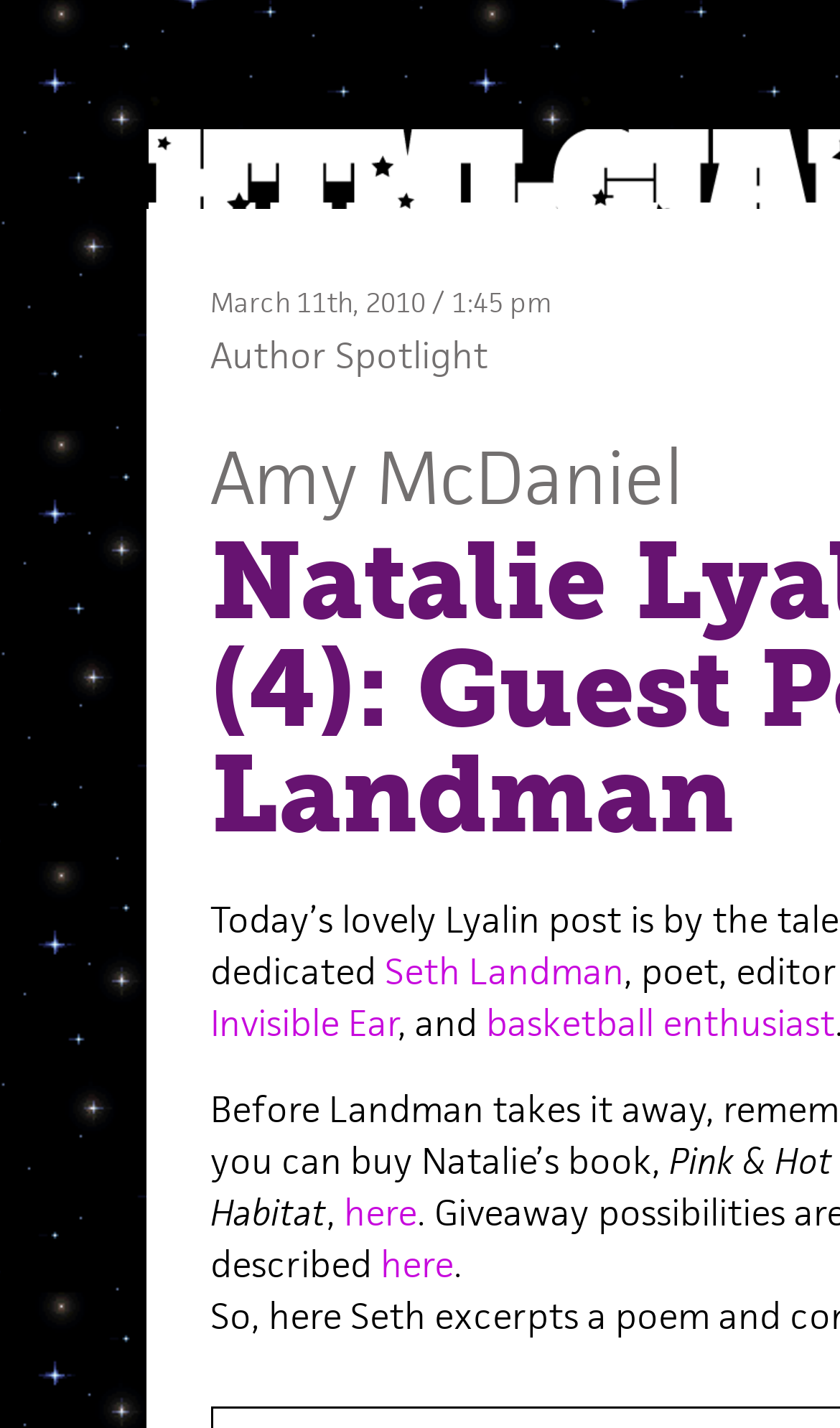Please examine the image and answer the question with a detailed explanation:
What are Seth Landman's interests?

Seth Landman's interests can be found by looking at the links and text surrounding his name. The text ', and' is followed by a link 'basketball enthusiast', which suggests that Seth Landman is interested in basketball.